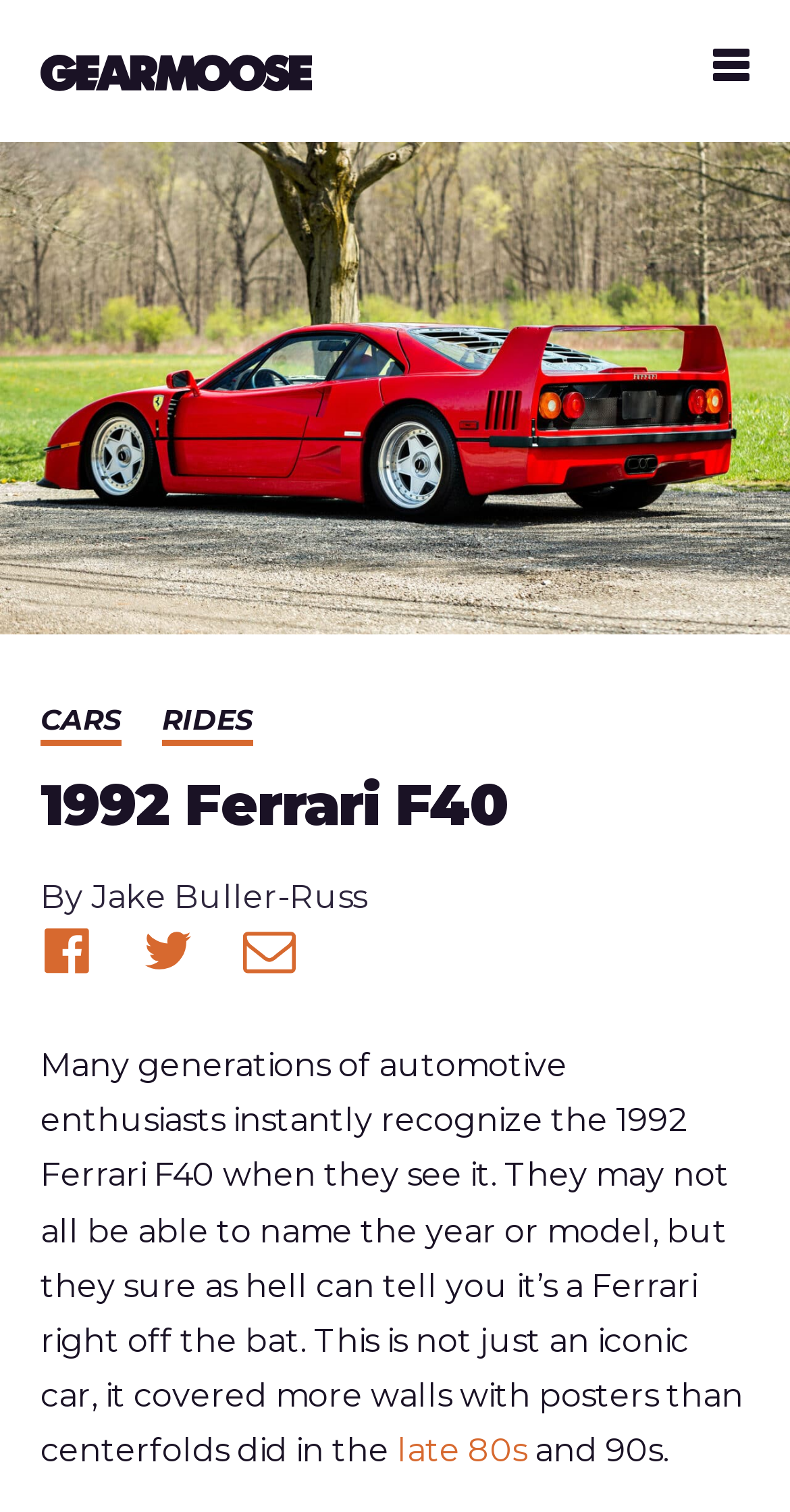Locate the bounding box coordinates of the clickable area to execute the instruction: "Click on the late 80s link". Provide the coordinates as four float numbers between 0 and 1, represented as [left, top, right, bottom].

[0.503, 0.947, 0.667, 0.972]